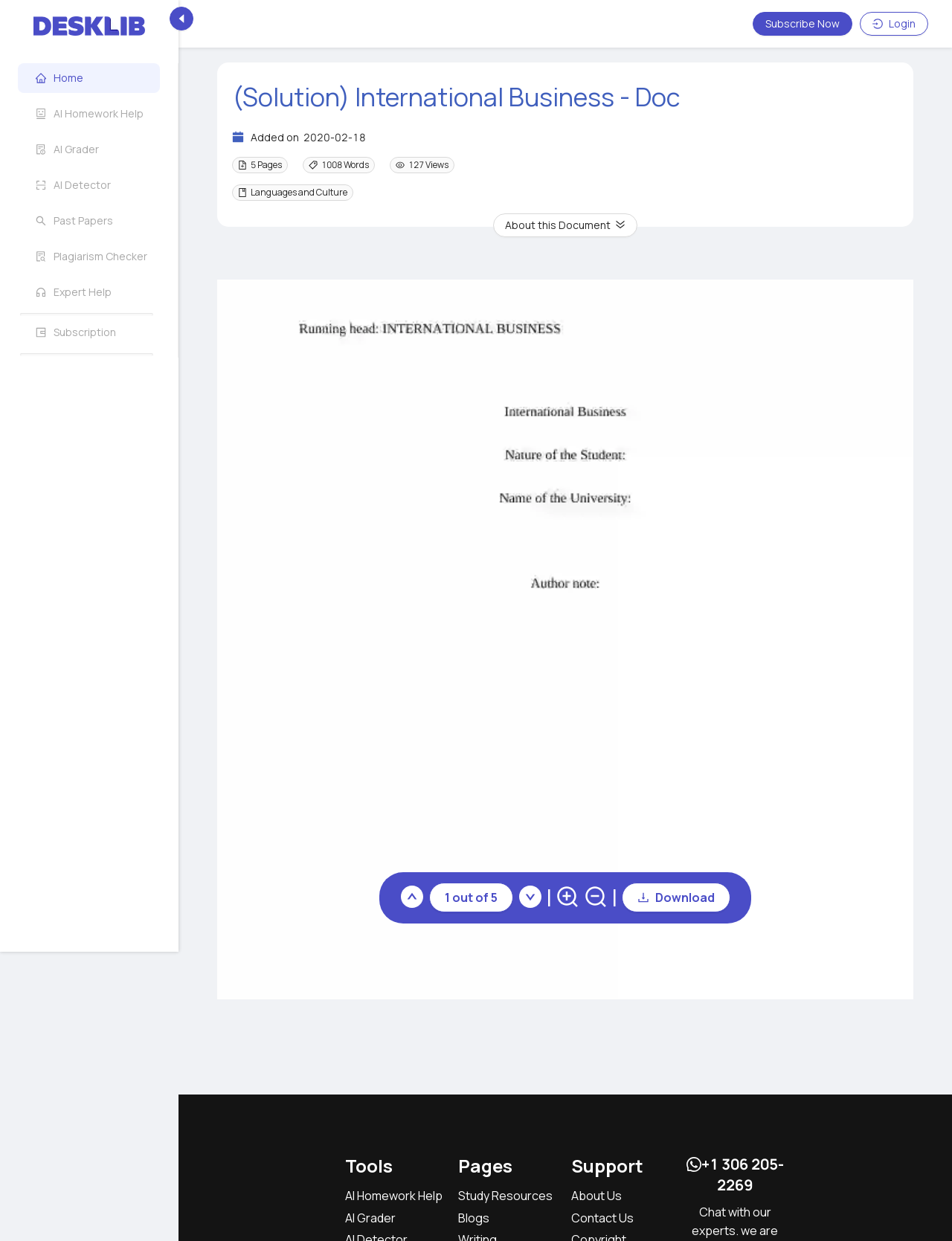Respond to the question below with a single word or phrase: What is the contact information provided?

whats-app +1 306 205-2269